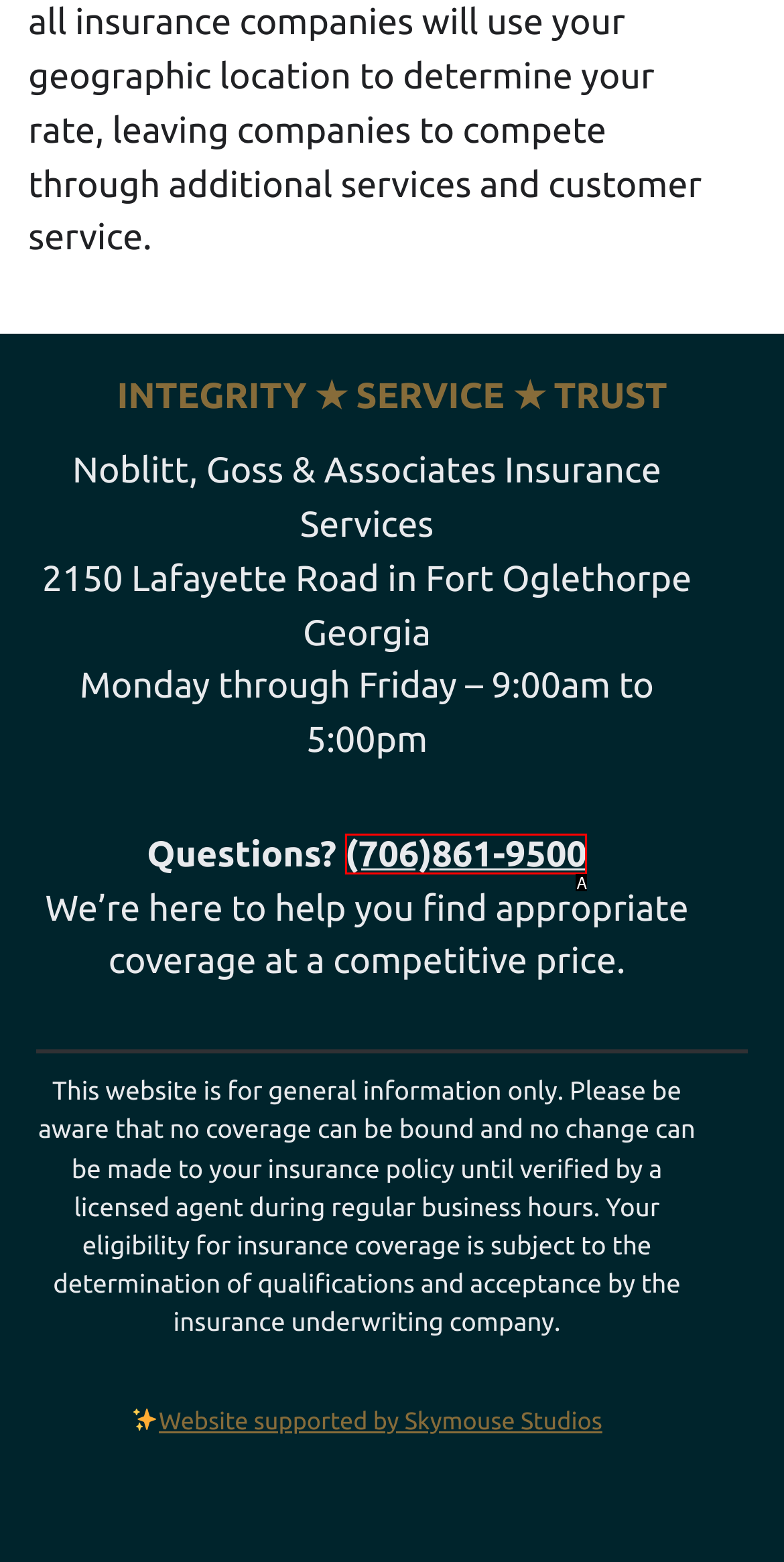Determine the HTML element that best matches this description: (706)861-9500 from the given choices. Respond with the corresponding letter.

A